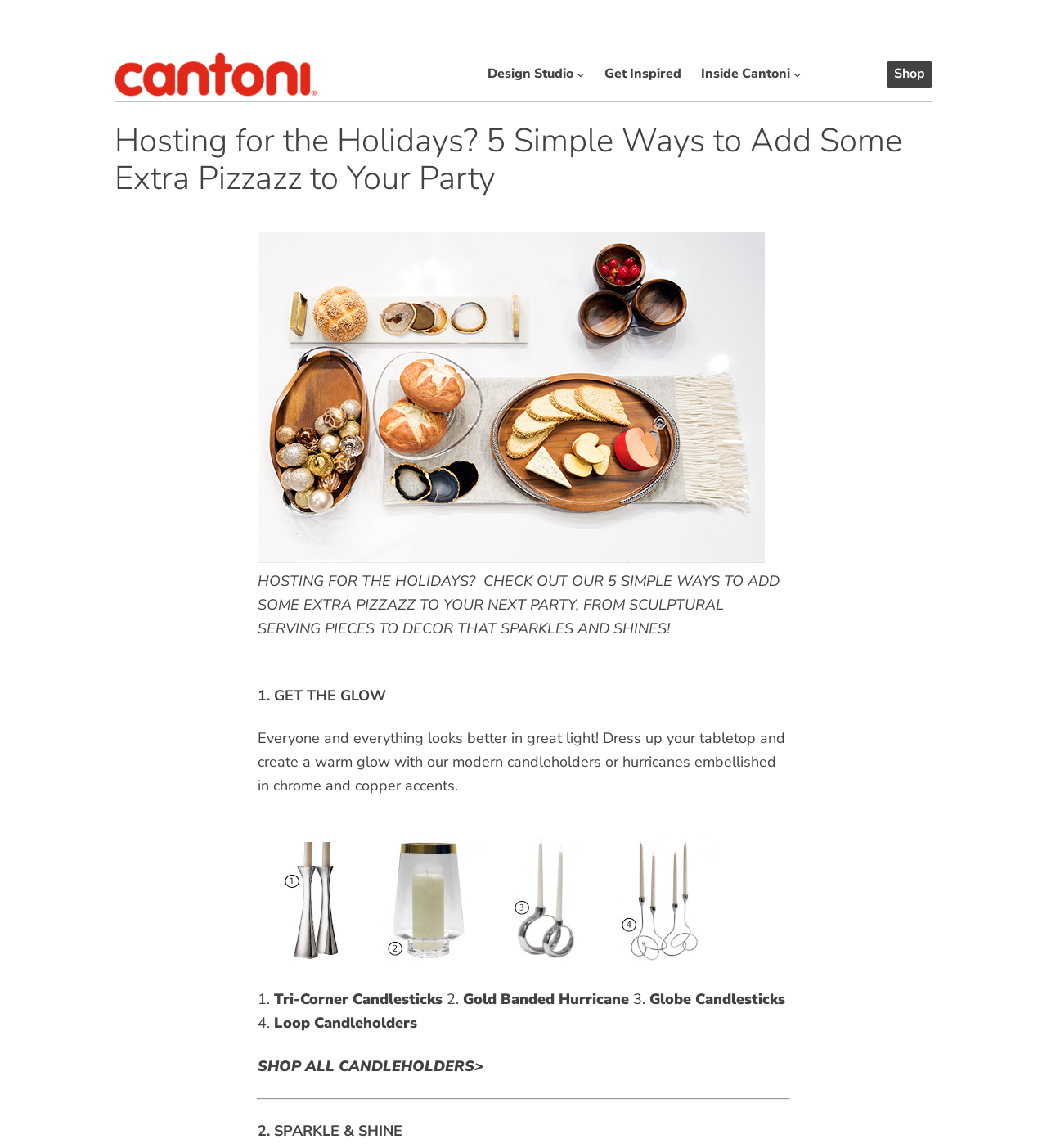Based on the image, provide a detailed response to the question:
What is the theme of the second section of the webpage?

The second section of the webpage is titled '2. SPARKLE & SHINE', suggesting that this section will provide ideas and suggestions for adding sparkle and shine to a holiday party, possibly through the use of decorative items or other elements.